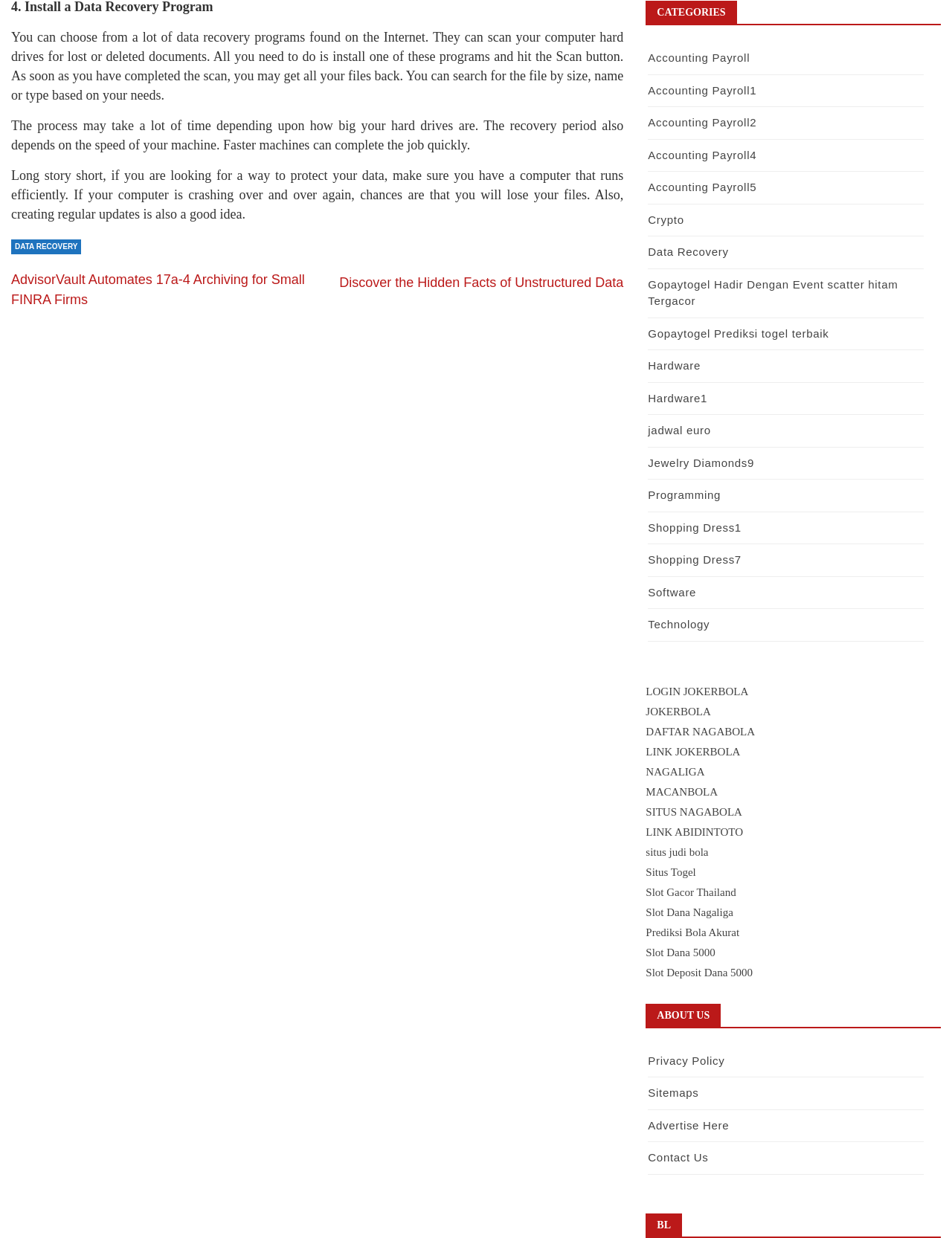Kindly provide the bounding box coordinates of the section you need to click on to fulfill the given instruction: "Go to Posts".

[0.012, 0.218, 0.655, 0.25]